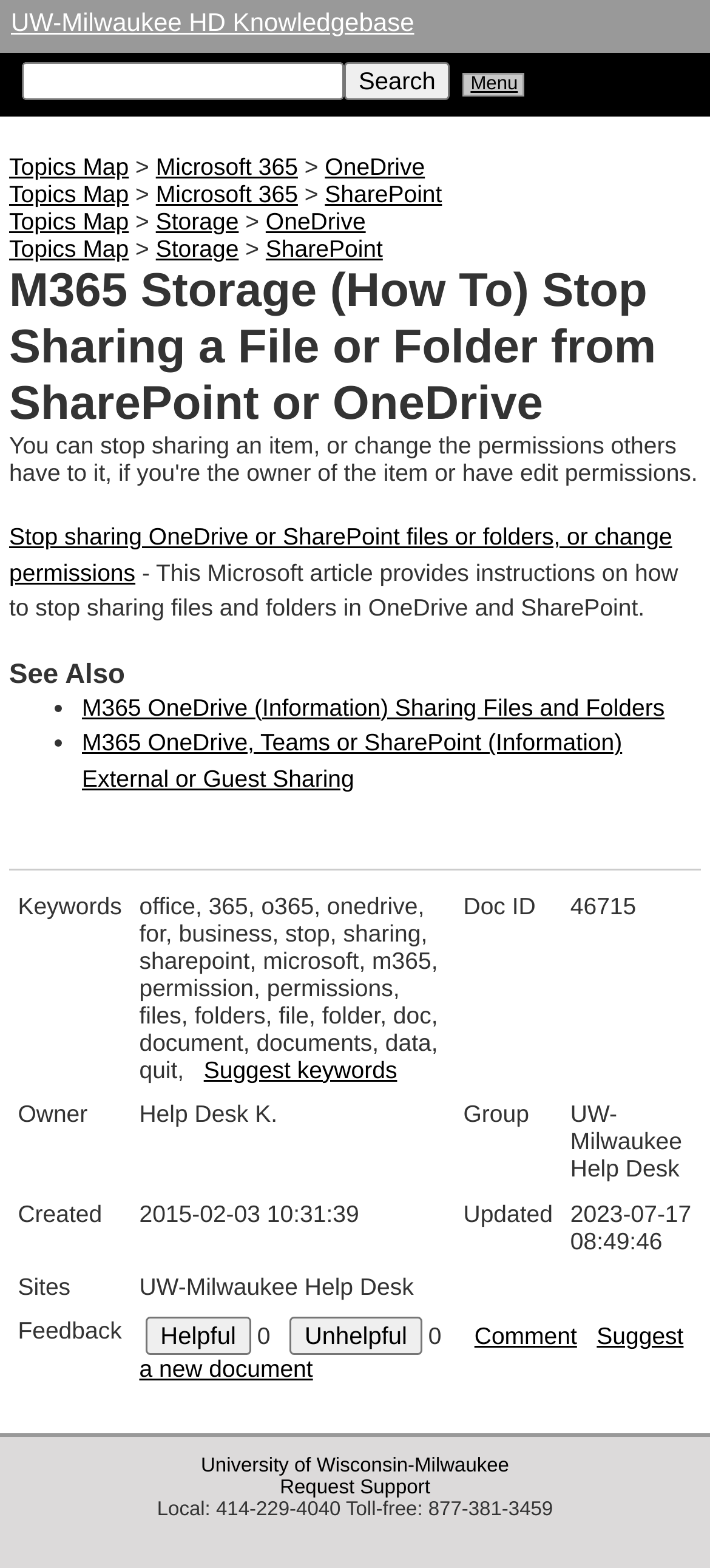Find the bounding box coordinates corresponding to the UI element with the description: "University of Wisconsin-Milwaukee". The coordinates should be formatted as [left, top, right, bottom], with values as floats between 0 and 1.

[0.283, 0.928, 0.717, 0.942]